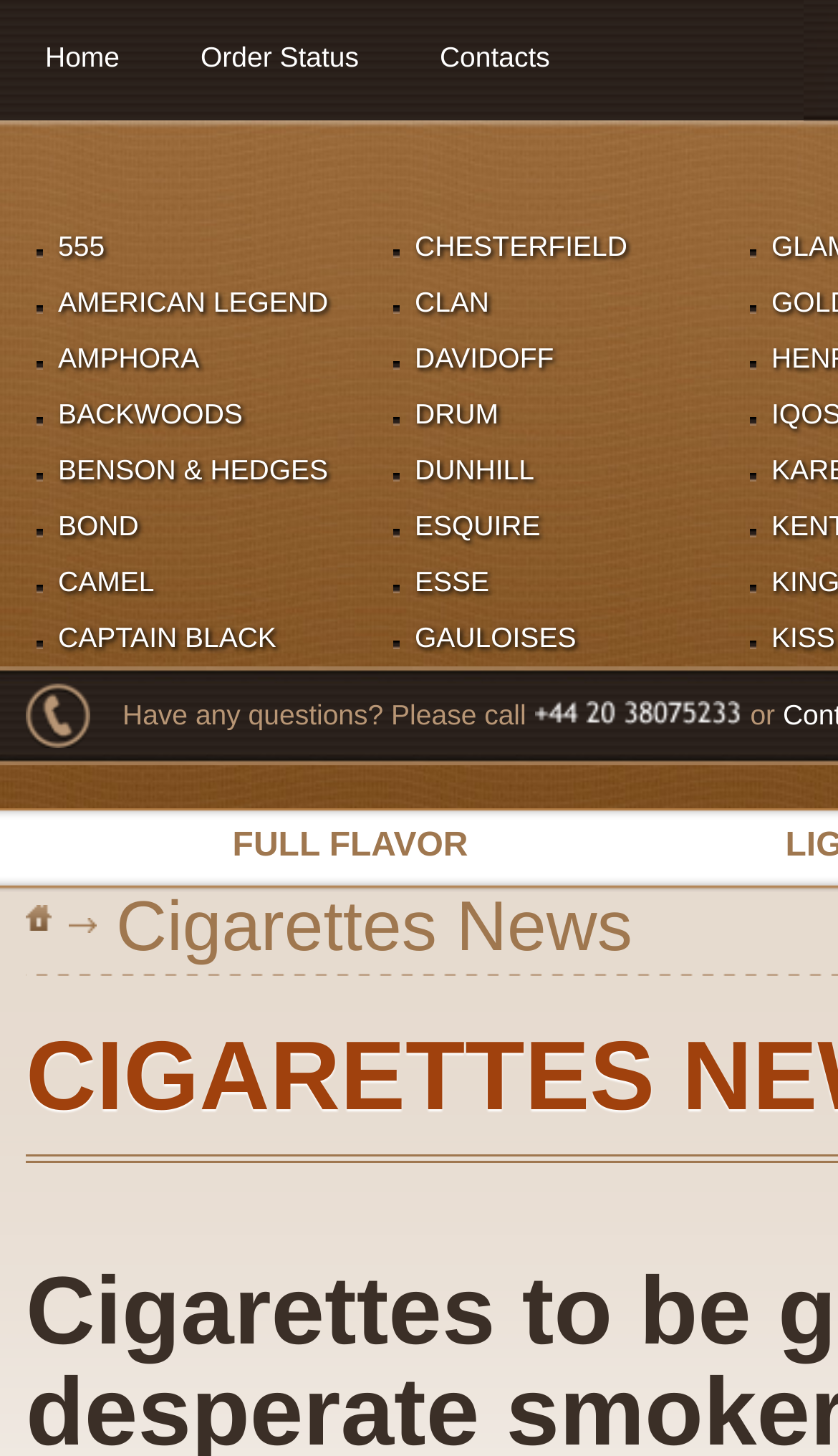Mark the bounding box of the element that matches the following description: "Benson & Hedges".

[0.031, 0.311, 0.417, 0.333]